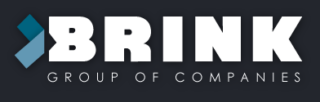Give an in-depth description of what is happening in the image.

The image features the logo of Brink Group of Companies, prominently displaying "BRINK" in bold, white letters against a dark background. The logo incorporates a stylized blue geometric shape to the left, enhancing its modern and professional appearance. Below the main logo text, the phrase "GROUP OF COMPANIES" is presented in a smaller, more understated font, further emphasizing the branding. This visual identity reflects Brink's position as a leader in its industry, specifically in lumber remanufacturing, highlighting both quality and innovation. The logo likely serves as a focal point for their job opportunity announcement, directing attention to the company's commitment to growth and employment.